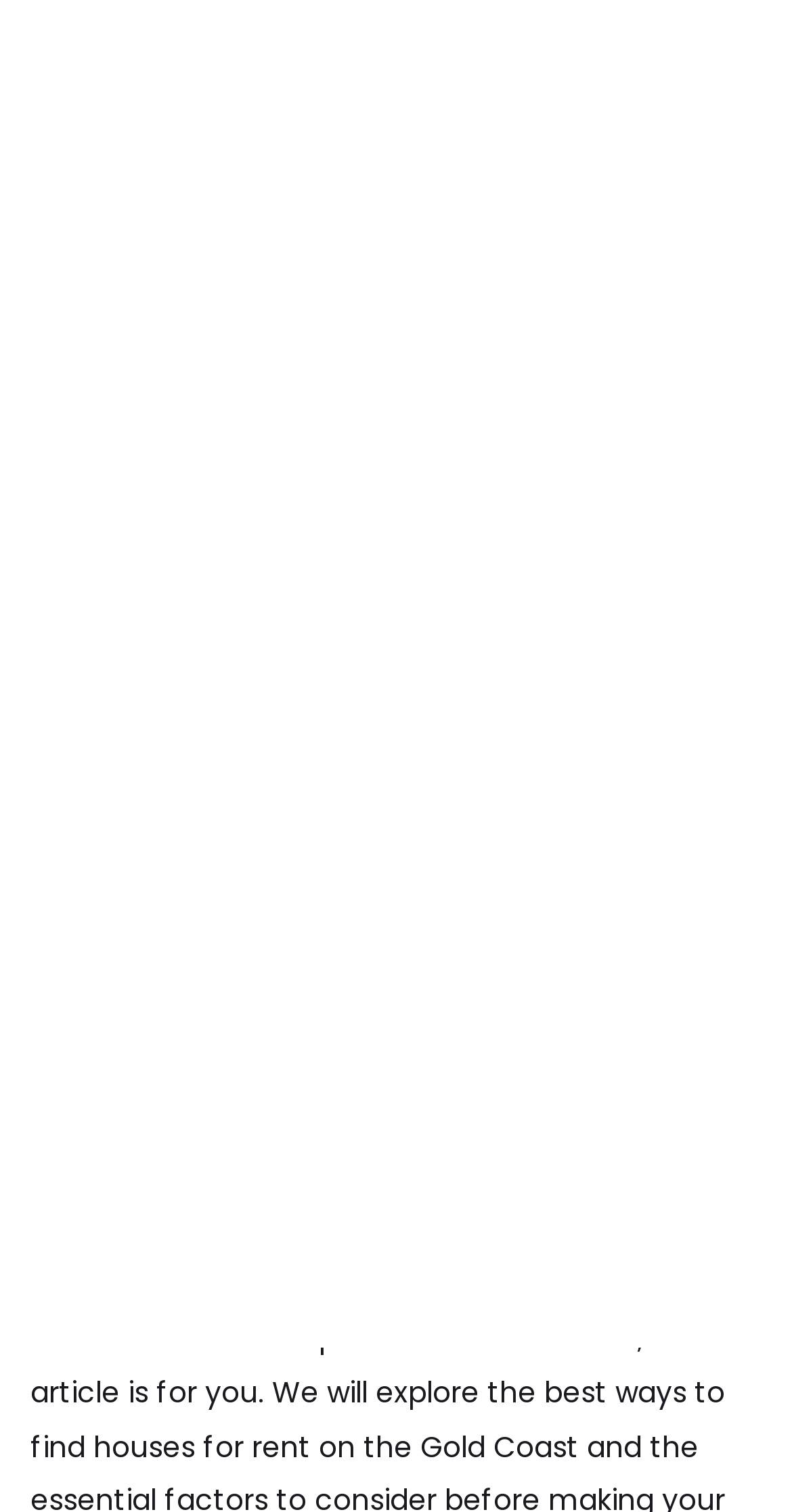Can you determine the bounding box coordinates of the area that needs to be clicked to fulfill the following instruction: "Find a real estate agent"?

[0.082, 0.086, 0.328, 0.113]